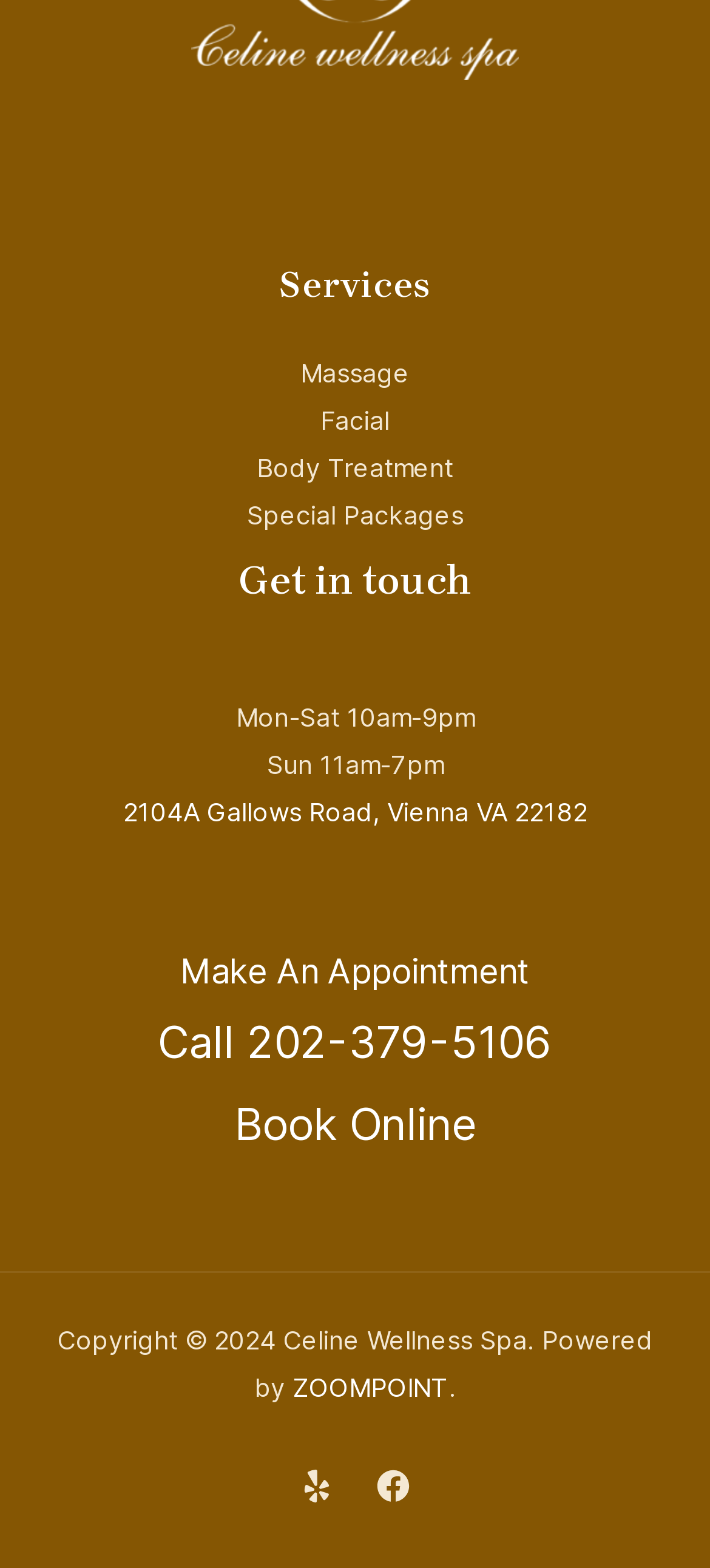Identify the bounding box coordinates of the area you need to click to perform the following instruction: "Book online".

[0.331, 0.7, 0.669, 0.734]